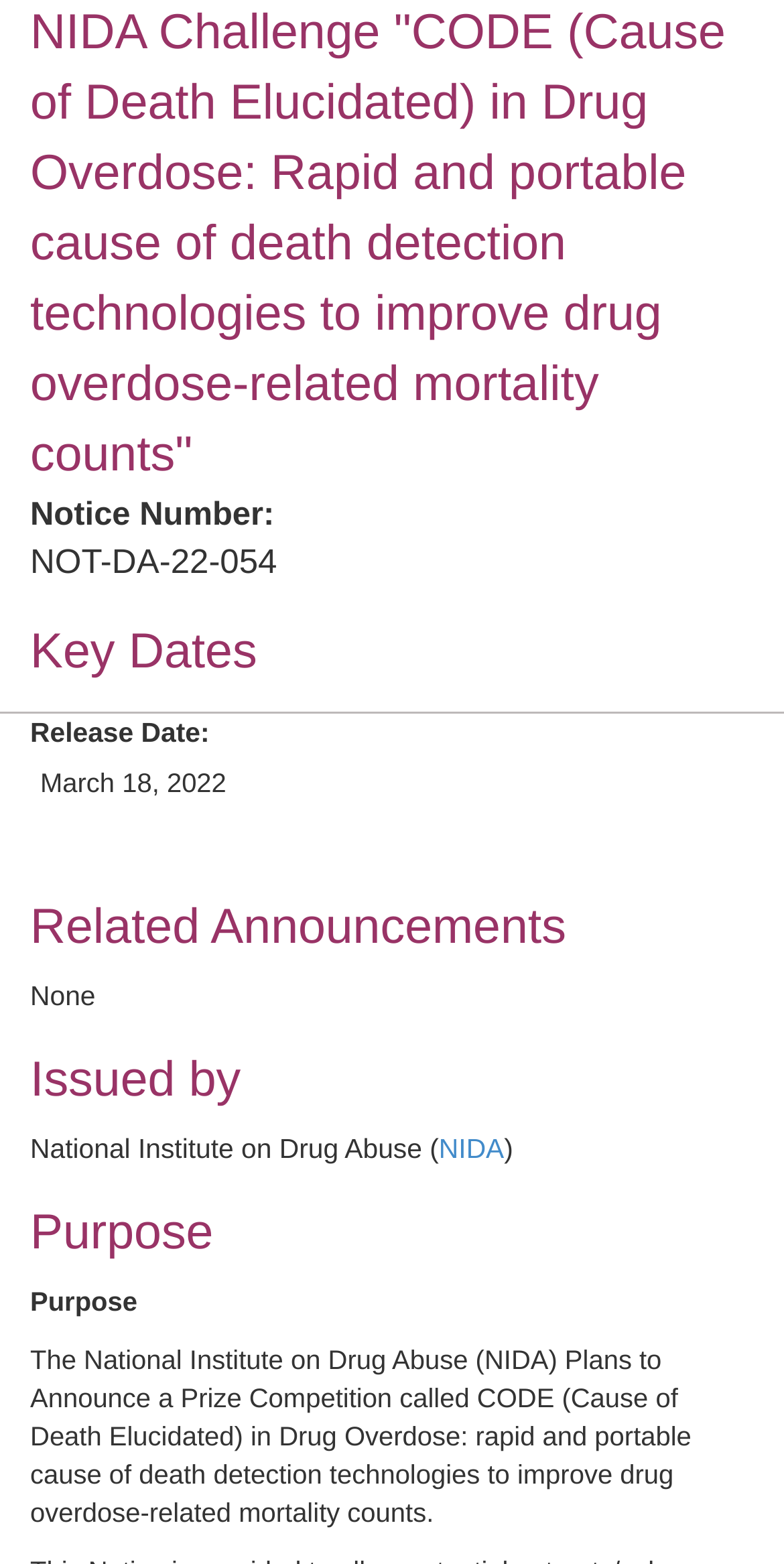Use one word or a short phrase to answer the question provided: 
Are there any related announcements?

None